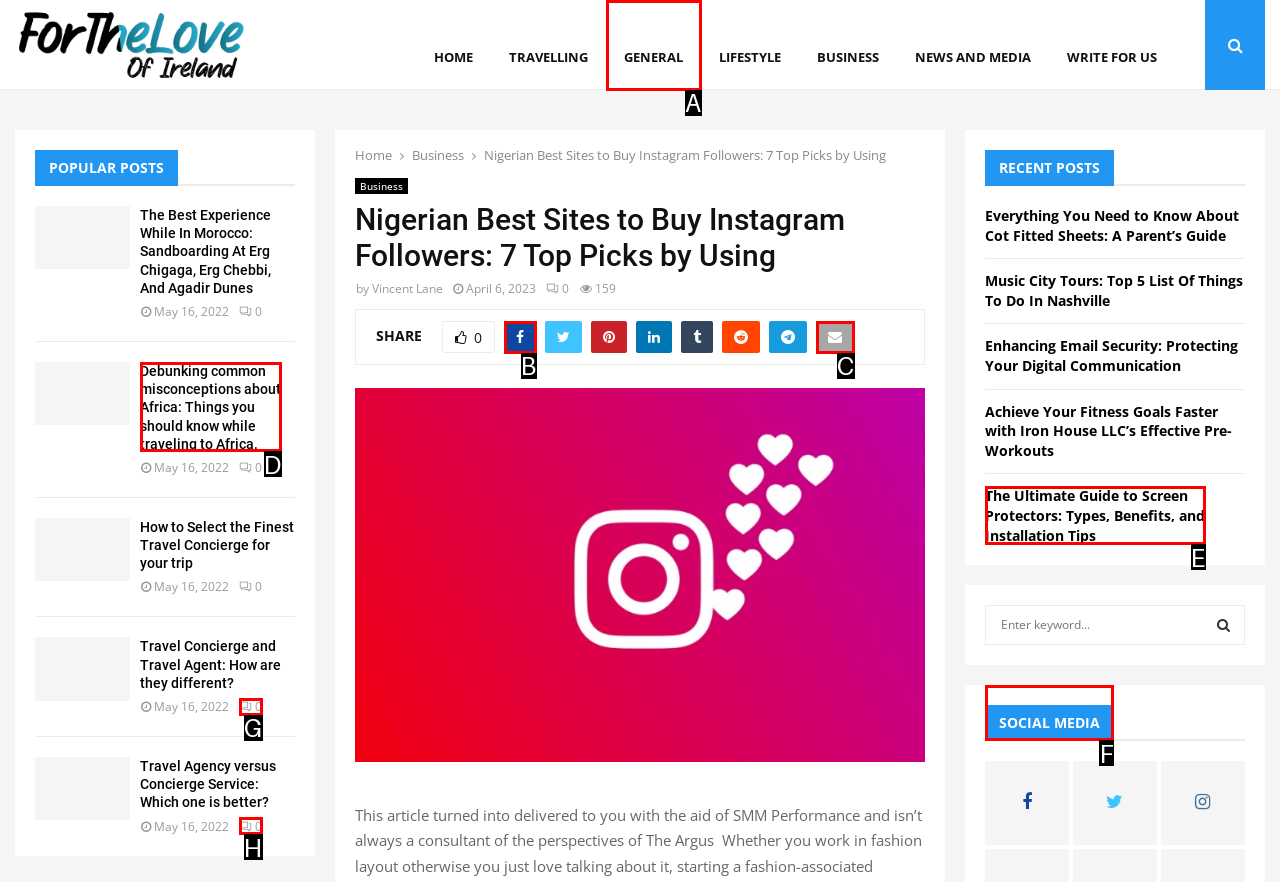Identify the correct HTML element to click for the task: View the SOCIAL MEDIA section. Provide the letter of your choice.

F